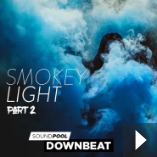Using the information in the image, give a detailed answer to the following question: What is the purpose of the play button?

The play button accompanying the image is intended to encourage interaction and engagement with the music content available, allowing users to explore the audio resources provided by Smokey Light - Part 2.